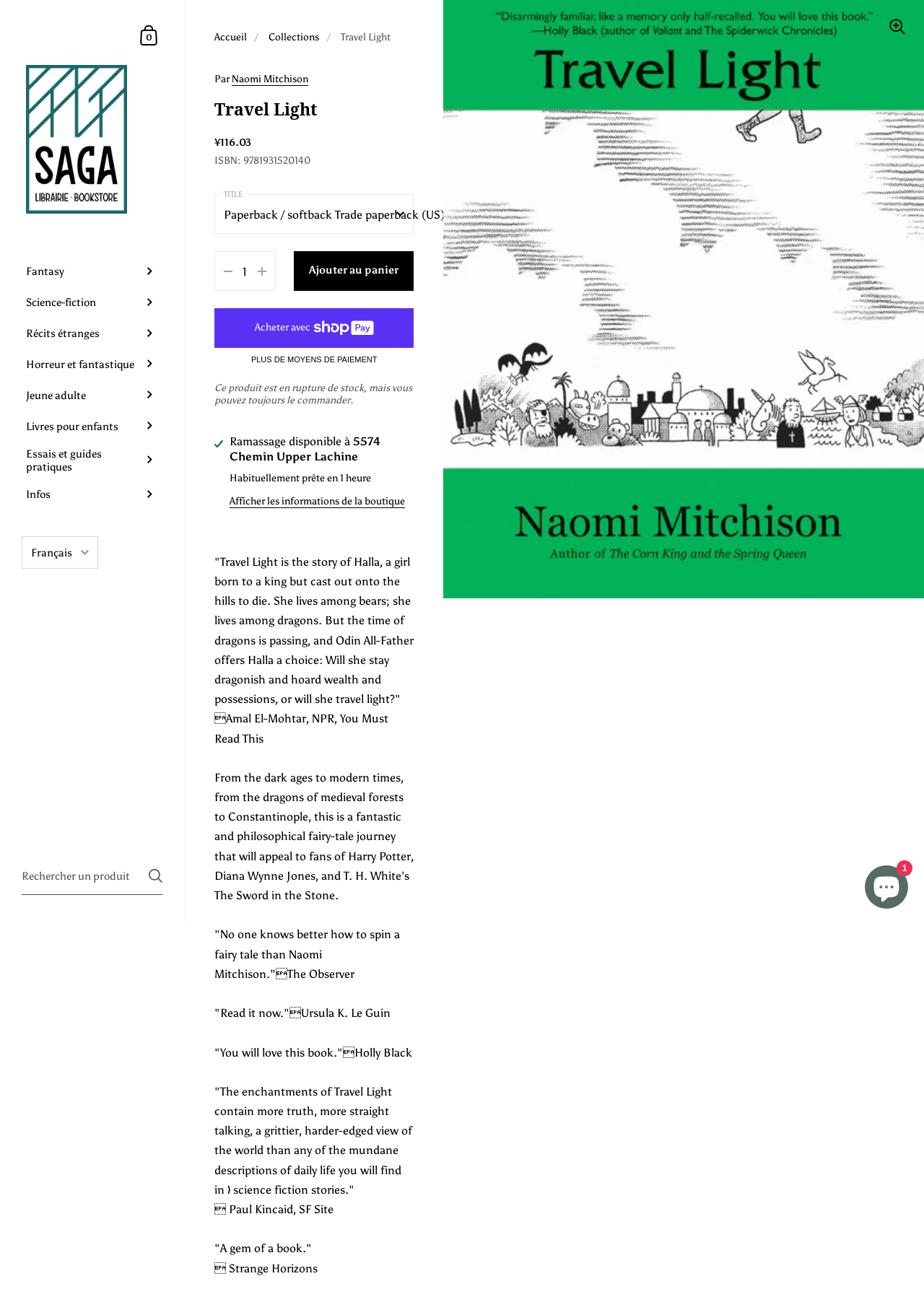Locate the UI element described as follows: "Essais et guides pratiques". Return the bounding box coordinates as four float numbers between 0 and 1 in the order [left, top, right, bottom].

[0.0, 0.34, 0.199, 0.368]